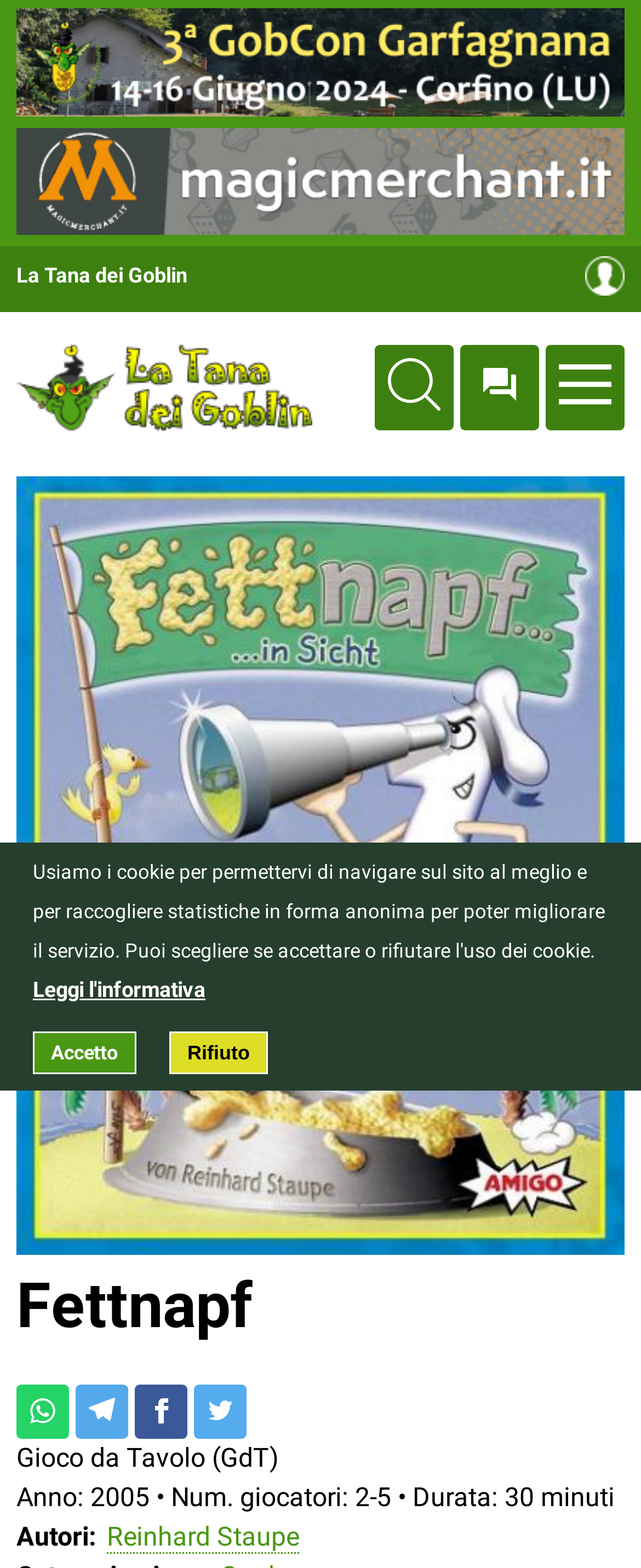Give a one-word or one-phrase response to the question:
How many players can play this game?

2-5